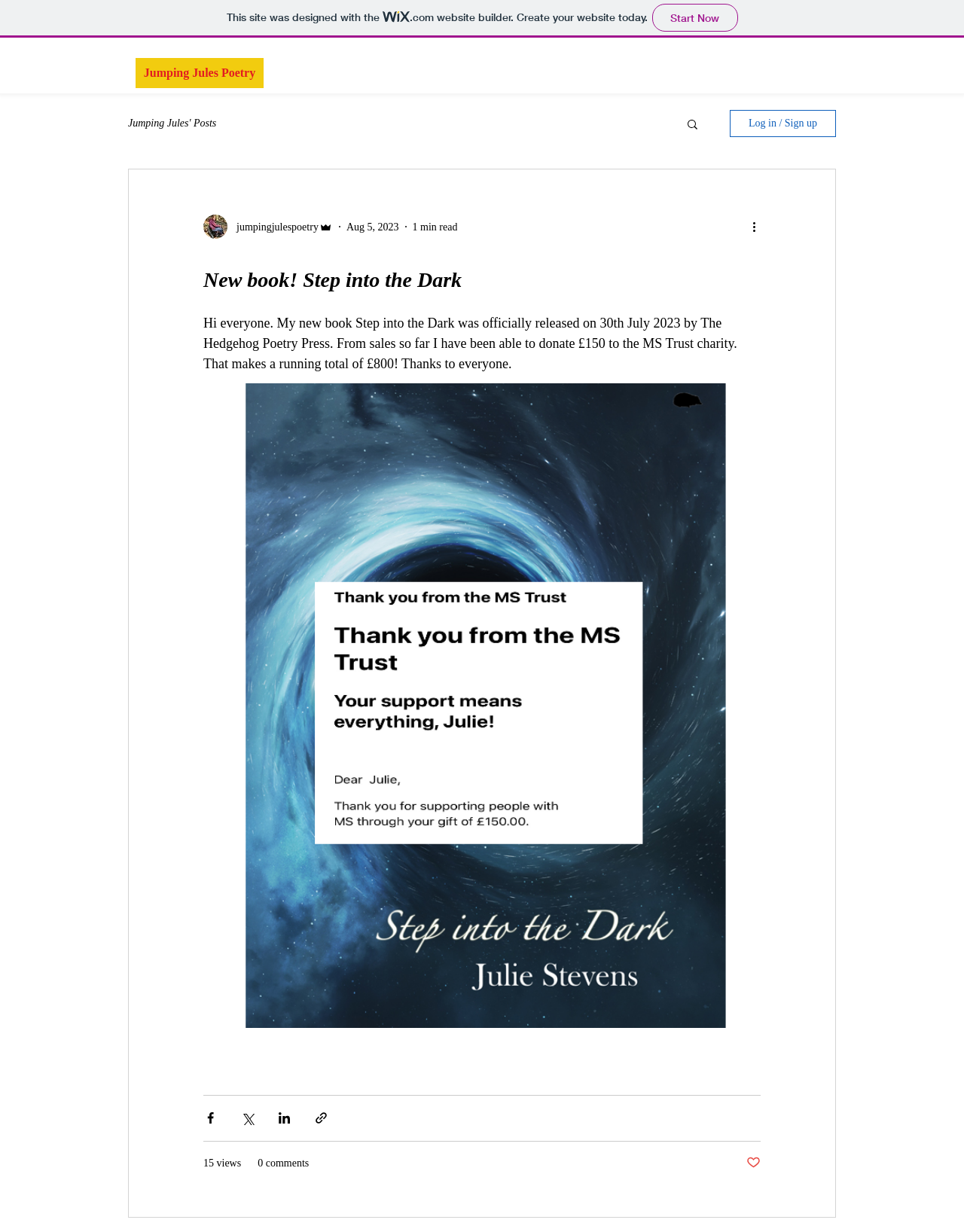Please identify the bounding box coordinates of the area I need to click to accomplish the following instruction: "View the writer's profile".

[0.236, 0.178, 0.33, 0.19]